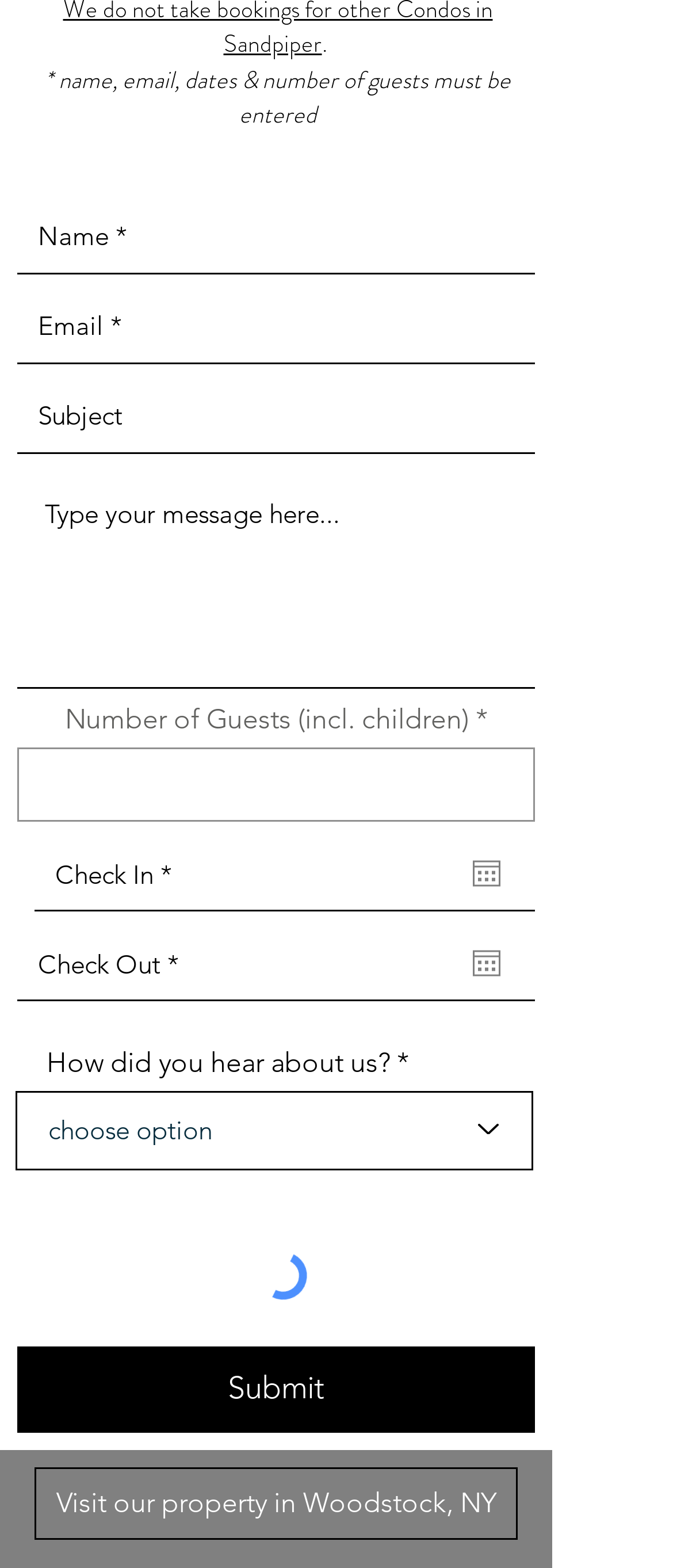Specify the bounding box coordinates of the area to click in order to execute this command: 'Submit the form'. The coordinates should consist of four float numbers ranging from 0 to 1, and should be formatted as [left, top, right, bottom].

[0.026, 0.859, 0.795, 0.914]